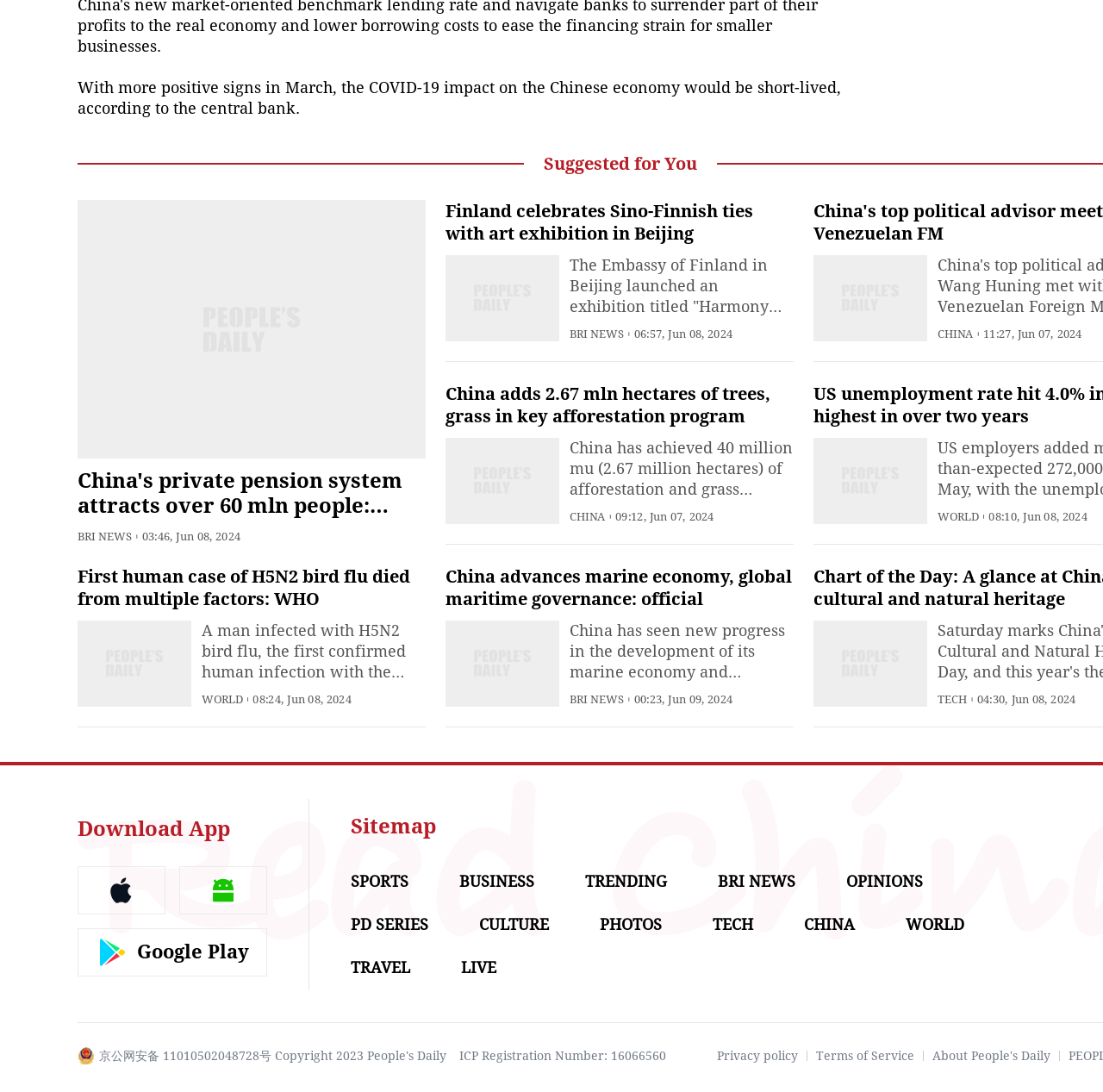What is the time of the news article with the title 'First human case of H5N2 bird flu died from multiple factors: WHO'? Observe the screenshot and provide a one-word or short phrase answer.

08:24, Jun 08, 2024